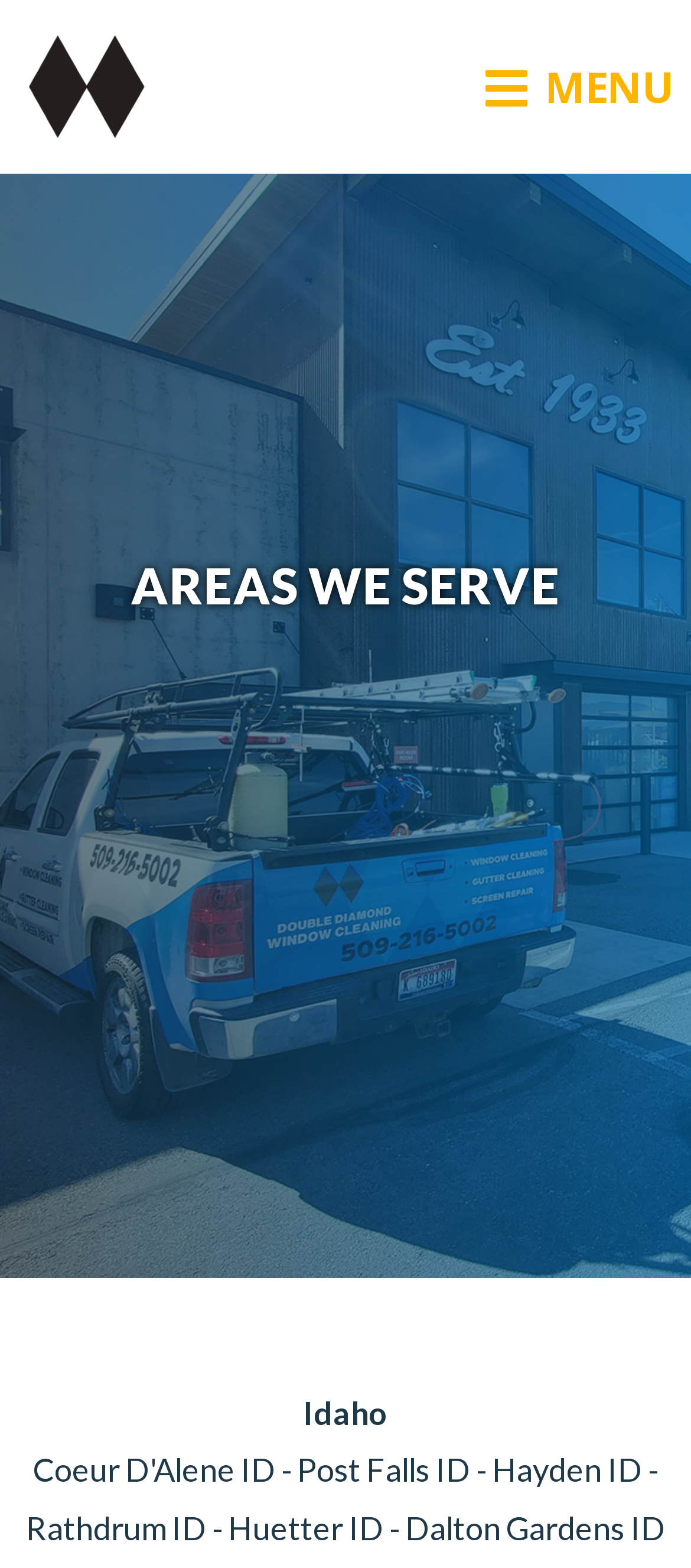Determine the primary headline of the webpage.

AREAS WE SERVE